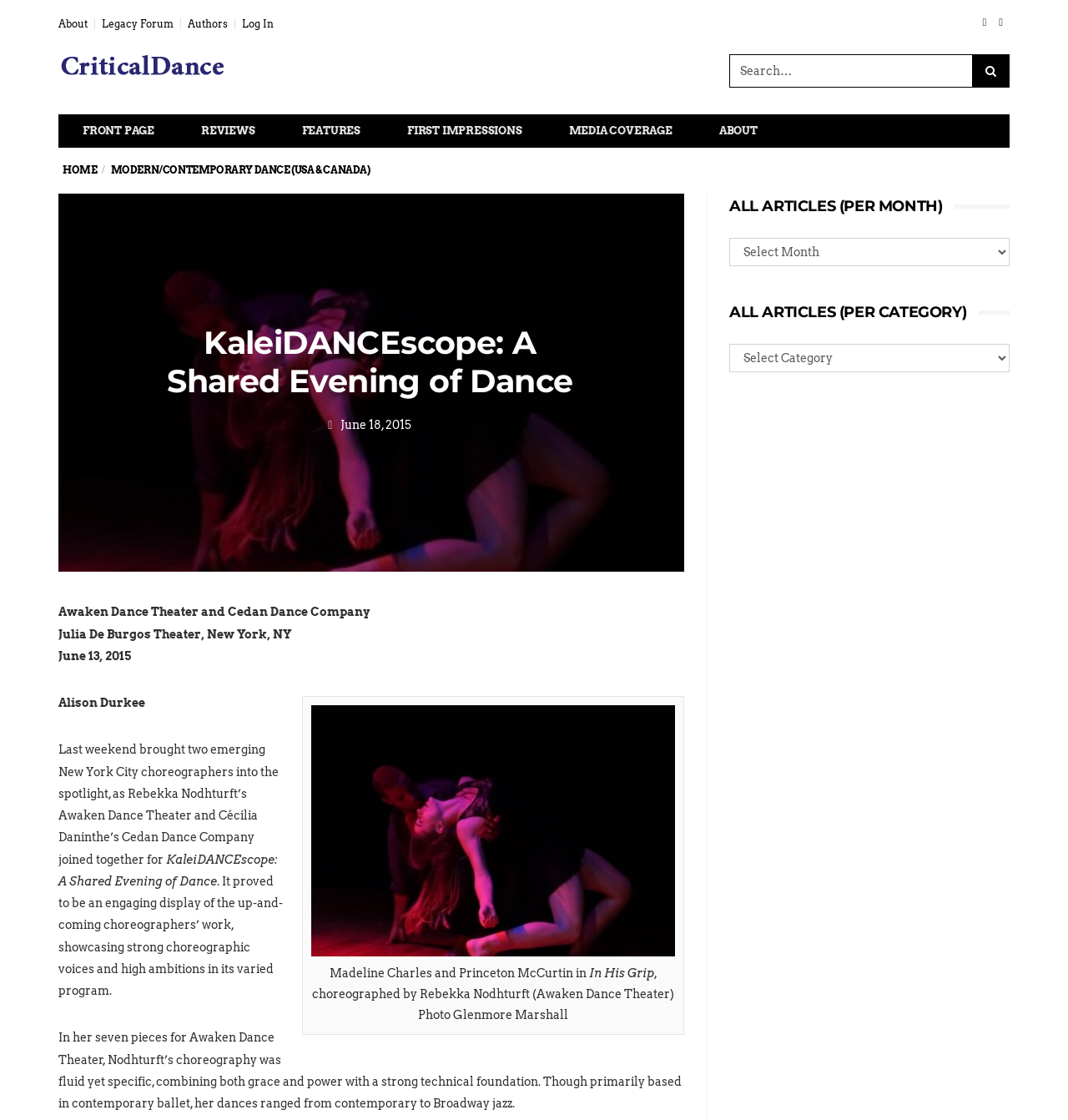Please determine the heading text of this webpage.

KaleiDANCEscope: A Shared Evening of Dance